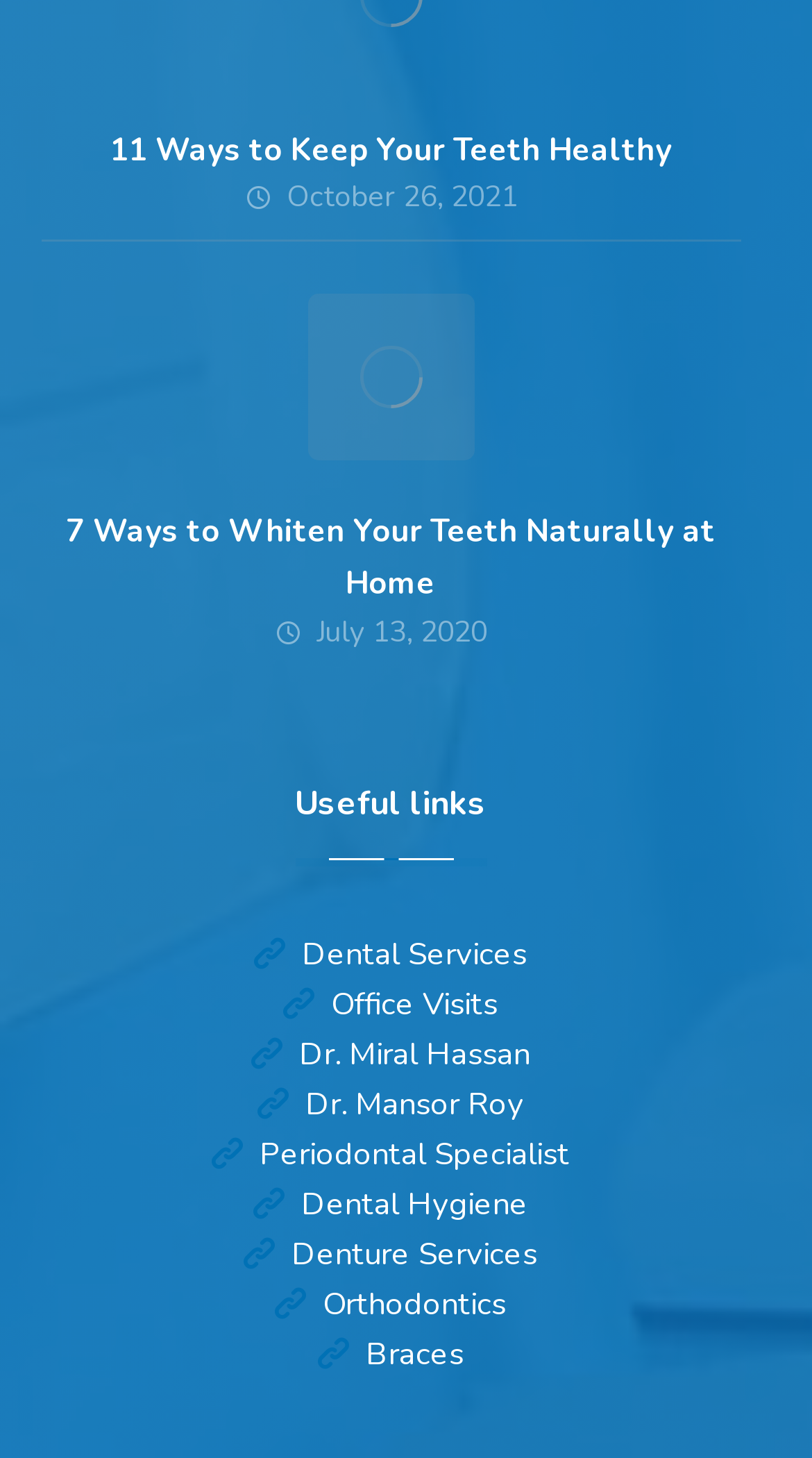Kindly determine the bounding box coordinates for the area that needs to be clicked to execute this instruction: "click the link to 11 ways to keep your teeth healthy".

[0.135, 0.089, 0.827, 0.117]